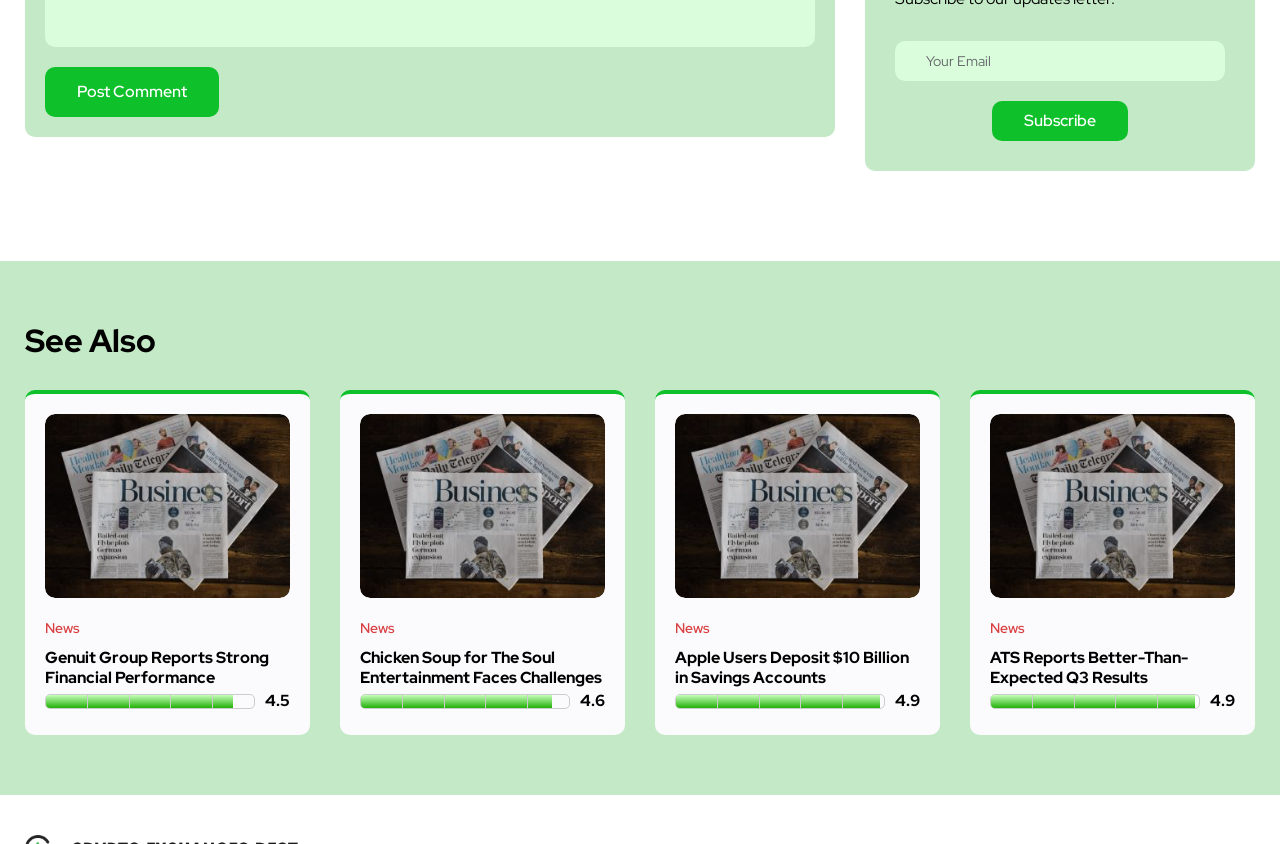Can you find the bounding box coordinates for the element to click on to achieve the instruction: "View ATS Reports Better-Than-Expected Q3 Results"?

[0.773, 0.491, 0.965, 0.709]